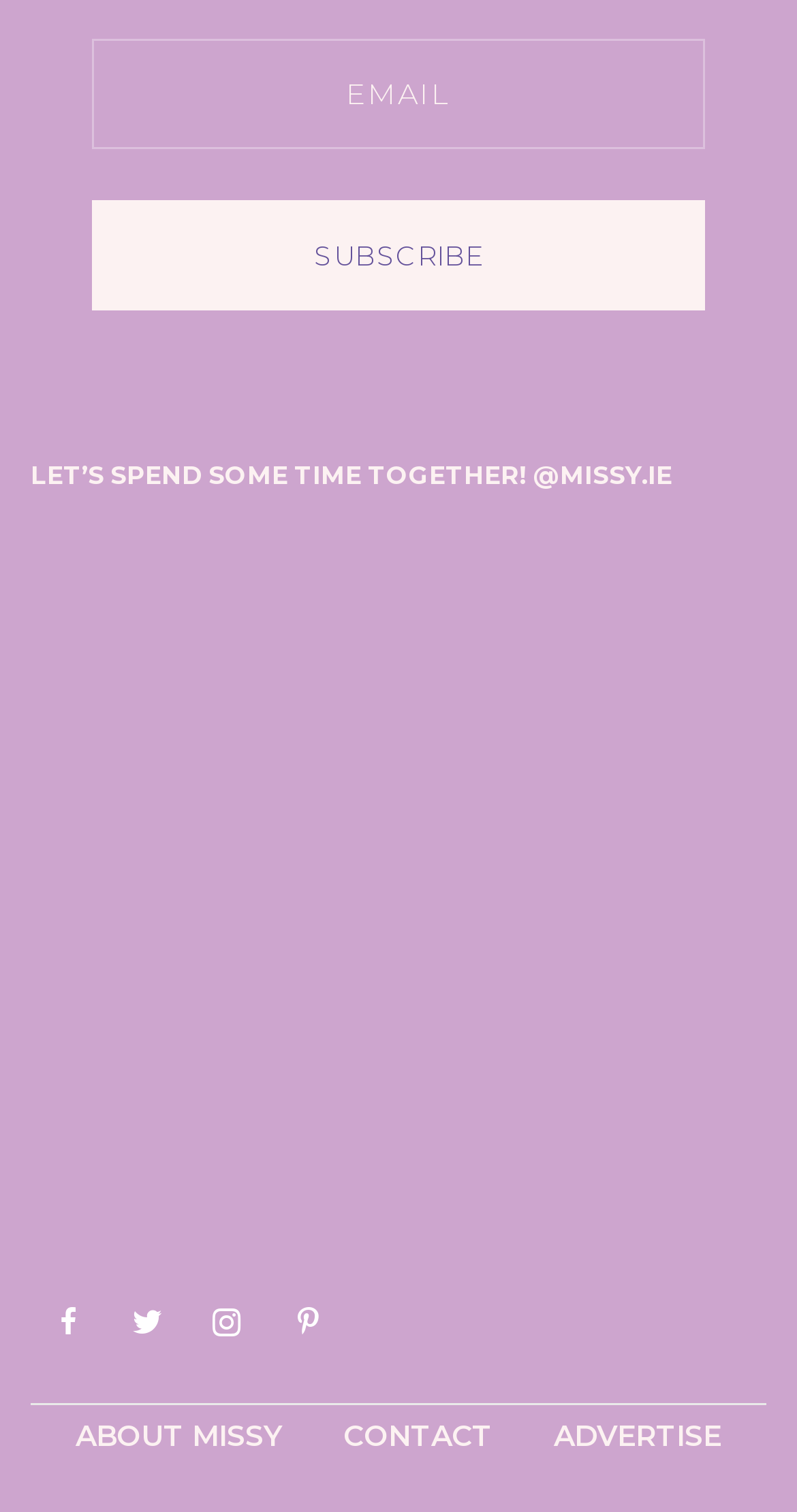Given the content of the image, can you provide a detailed answer to the question?
What is the theme of the website?

The website appears to be a teen magazine, as it features articles about celebrities, music, and events, and has a youthful tone.